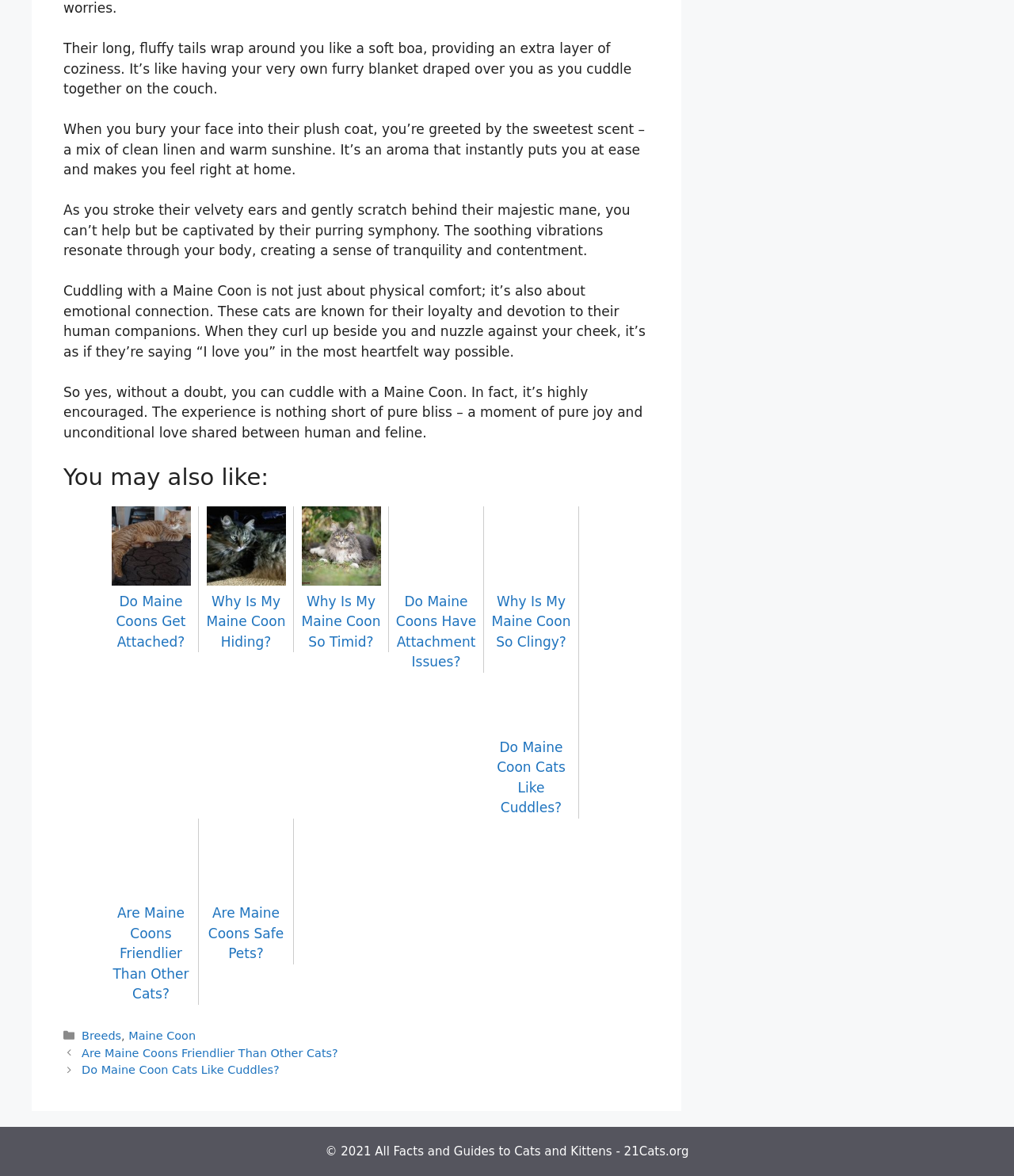What is the sensation felt when cuddling with a Maine Coon?
Analyze the image and provide a thorough answer to the question.

According to the webpage, when you stroke their velvety ears and gently scratch behind their majestic mane, you can’t help but be captivated by their purring symphony. The soothing vibrations resonate through your body, creating a sense of tranquility and contentment.